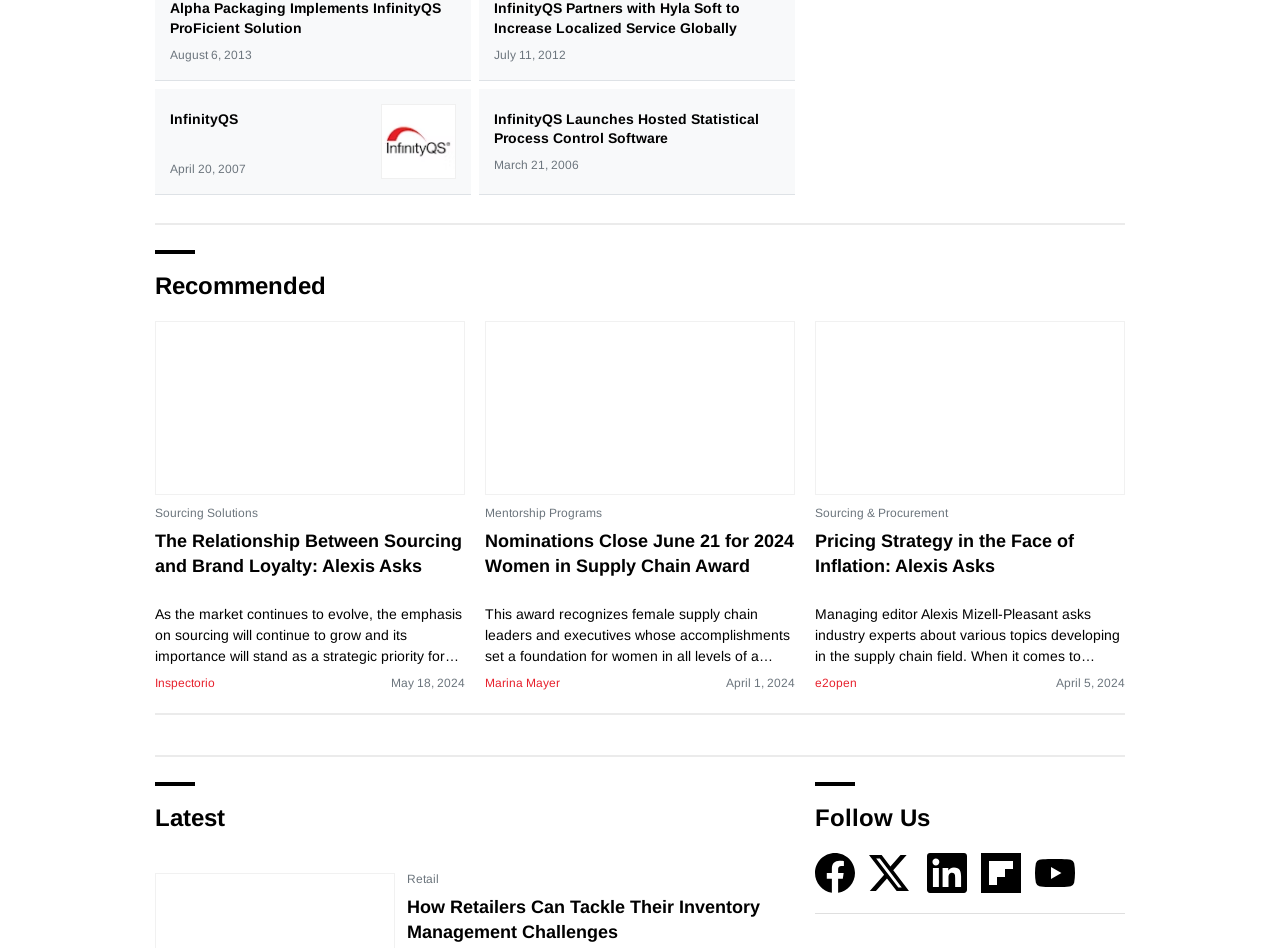Calculate the bounding box coordinates for the UI element based on the following description: "Sourcing Solutions". Ensure the coordinates are four float numbers between 0 and 1, i.e., [left, top, right, bottom].

[0.121, 0.534, 0.202, 0.549]